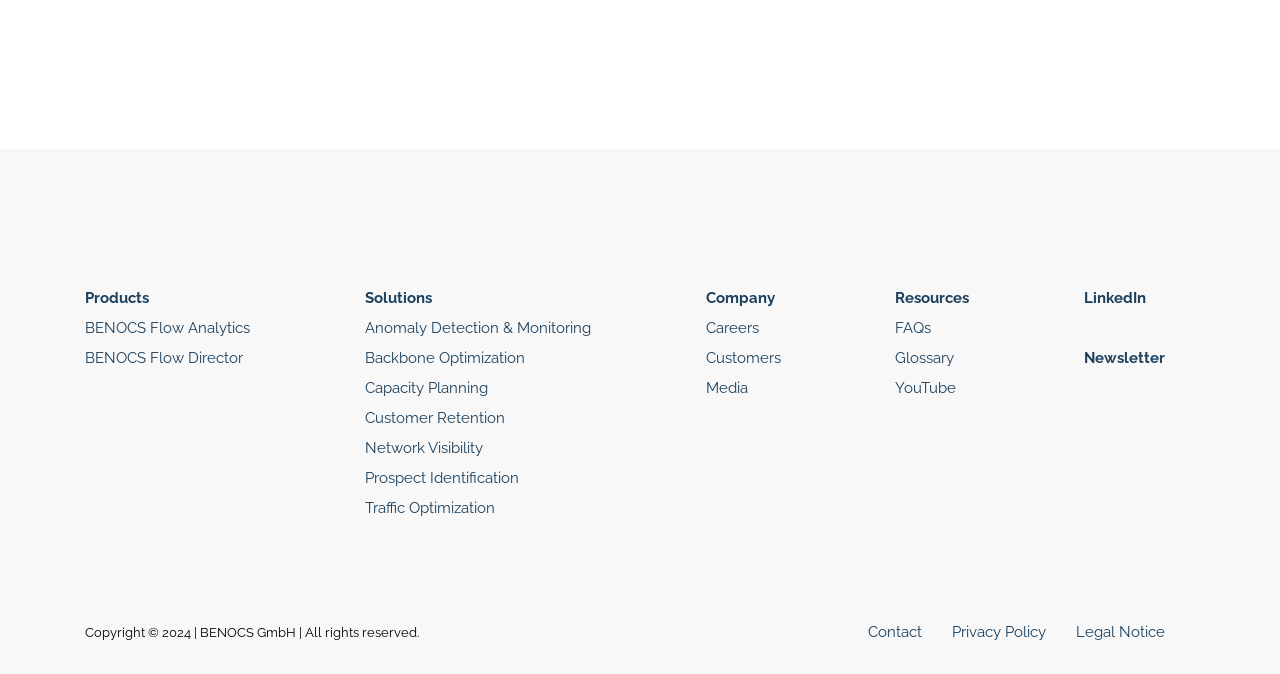Show the bounding box coordinates for the HTML element as described: "Anomaly Detection & Monitoring".

[0.273, 0.465, 0.473, 0.51]